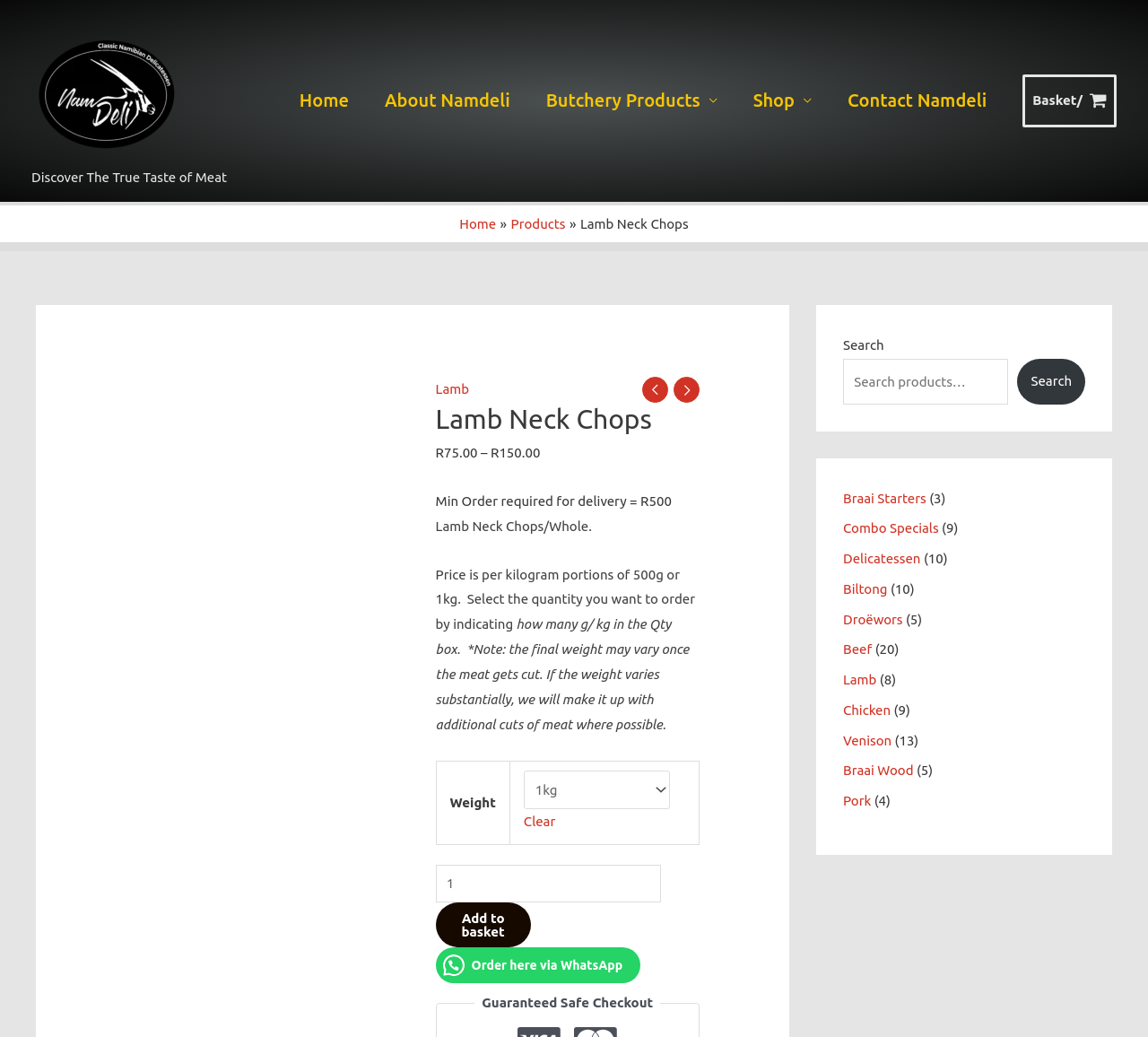Give a concise answer of one word or phrase to the question: 
What is the price range of the Lamb Neck Chops?

R75.00 - R150.00